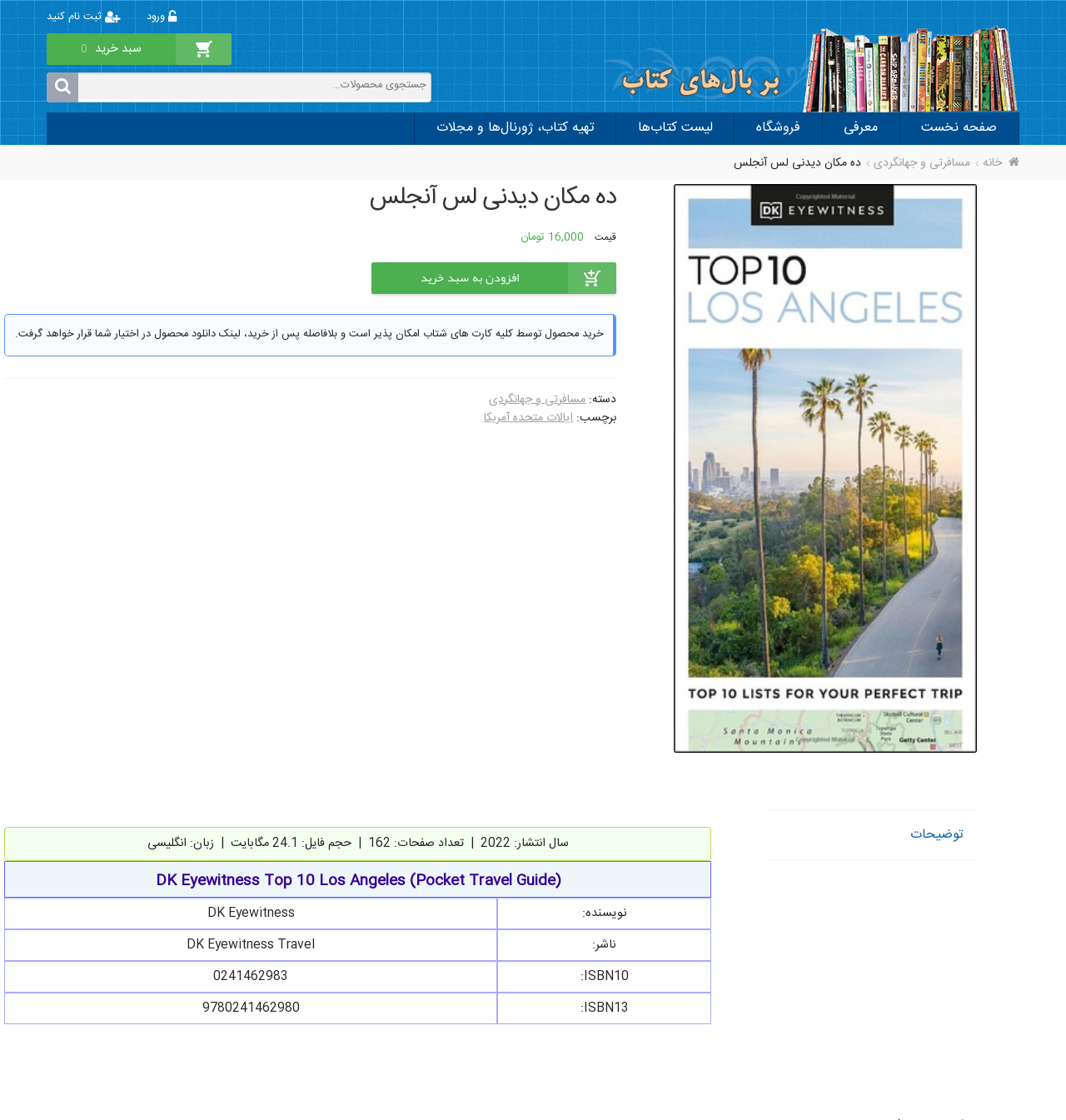Offer an extensive depiction of the webpage and its key elements.

This webpage appears to be a product page for a travel guidebook, "DK Eyewitness Top 10 Los Angeles (Pocket Travel Guide)". At the top of the page, there are several links and a search bar. The links include "ورود" (enter), "ثبت نام کنید" (register), and "سبد خرید 0" (shopping cart). The search bar has a placeholder text "جستجو برای:" (search for) and a search button.

Below the top navigation, there is a main content area that displays information about the book. The title "ده مکان دیدنی لس آنجلس" (Top 10 Los Angeles) is prominently displayed, along with an image of the book cover. The price of the book, "16,000 تومان" (approximately $380 USD), is shown below the title.

On the right side of the page, there are several links to related categories, including "صفحه نخست" (home page), "معرفی" (introduction), "فروشگاه" (store), and "لیست کتاب‌ها" (book list). There is also a tab list with a single tab "توضیحات" (description) that displays a detailed description of the book.

The description area includes information about the book, such as the publication year (2022), number of pages (162), file size (24.1 MB), and language (English). There is also a table that displays the author and publisher information, as well as the ISBN numbers.

At the bottom of the page, there is a call-to-action button "افزودن به سبد خرید" (add to cart) that allows users to purchase the book.